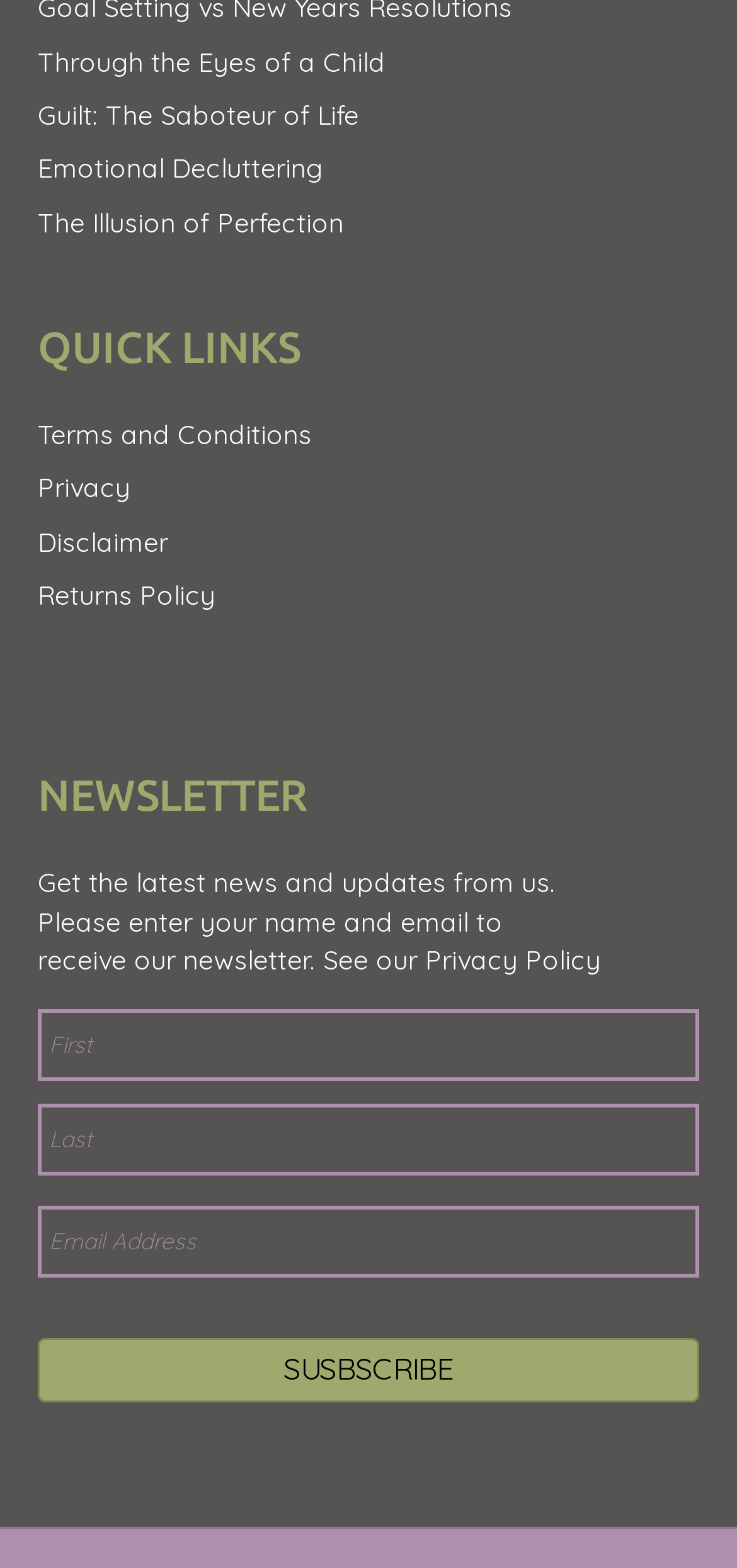What is the first link on the webpage?
Give a one-word or short phrase answer based on the image.

Through the Eyes of a Child